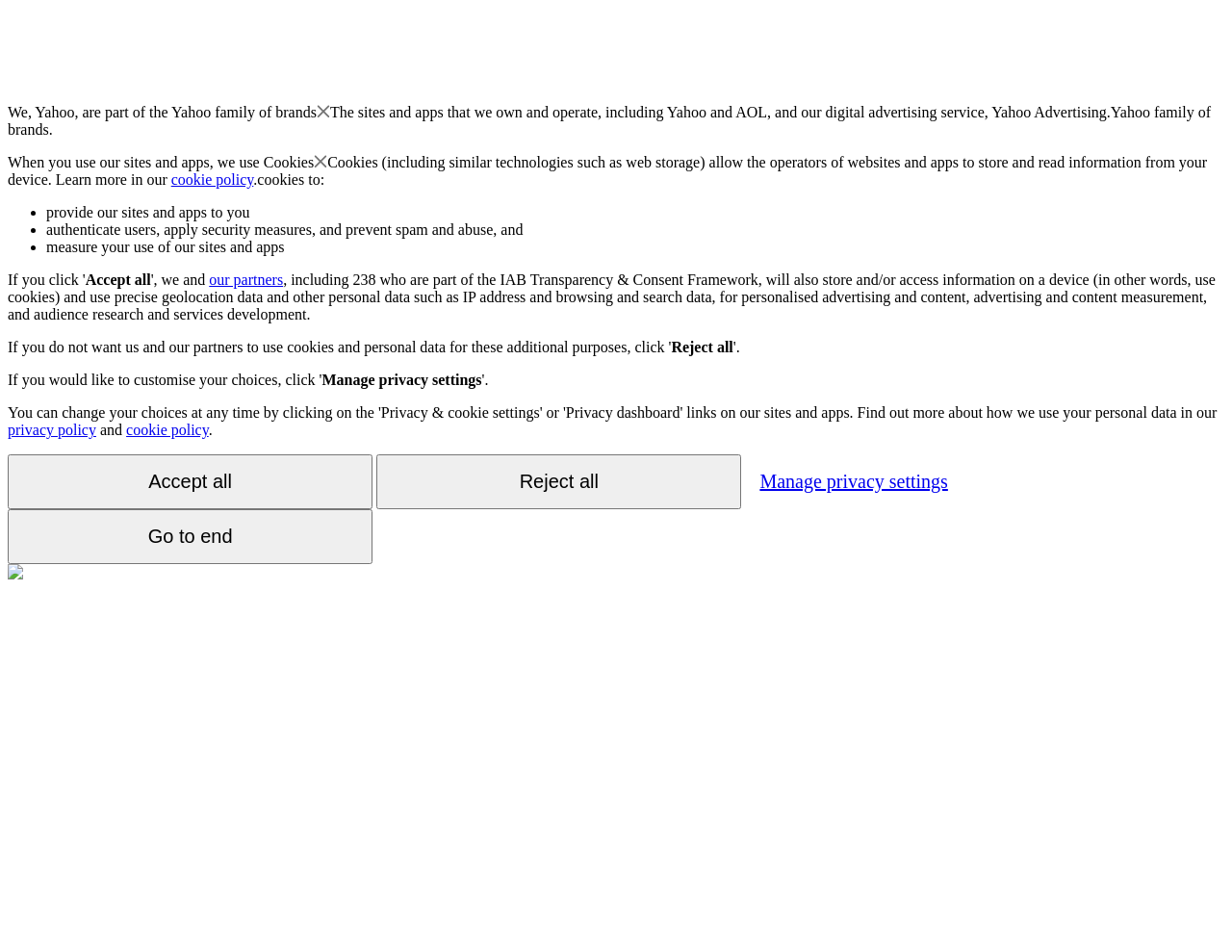Using the webpage screenshot, locate the HTML element that fits the following description and provide its bounding box: "Book Now".

None